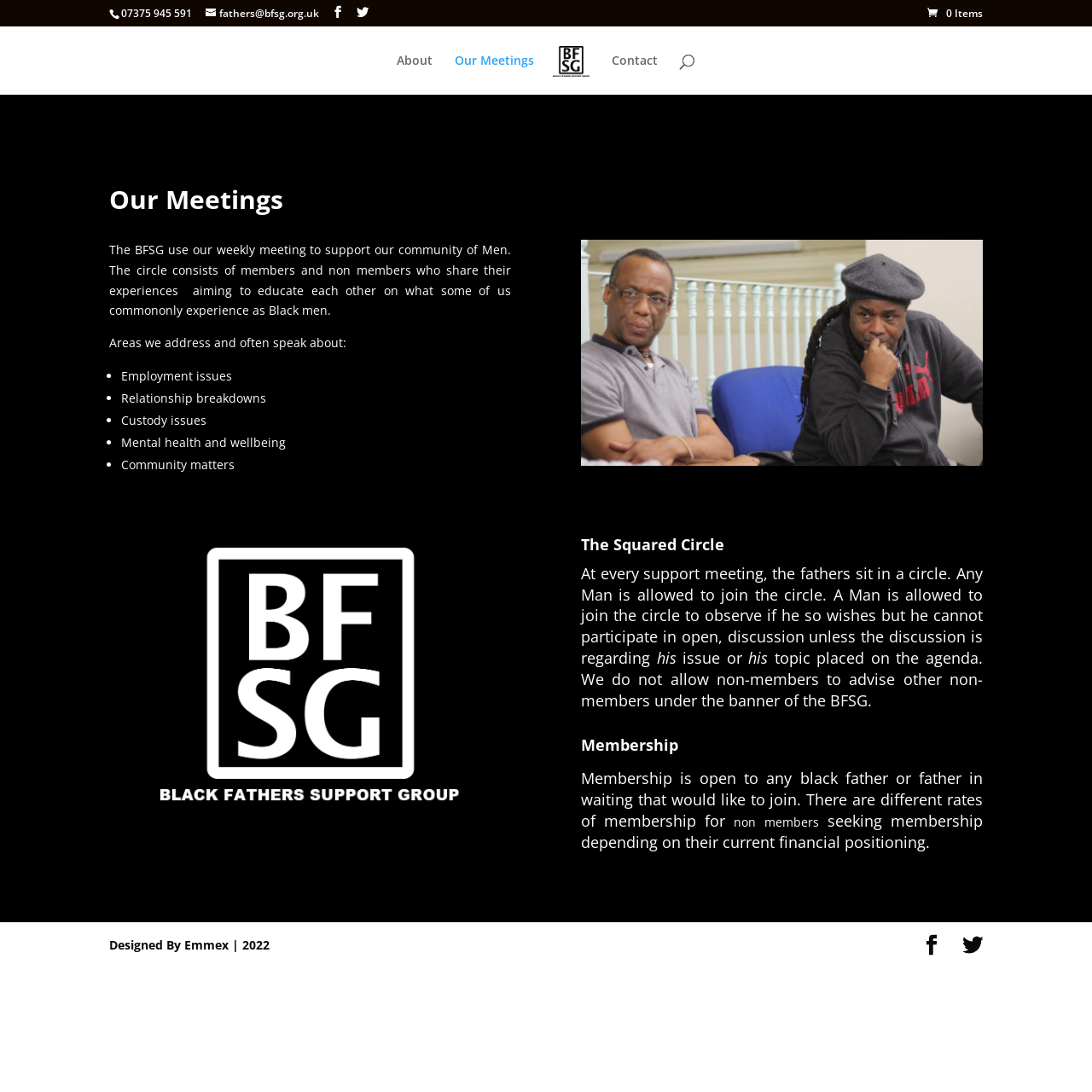Locate the bounding box coordinates of the element that should be clicked to fulfill the instruction: "Contact the BFSG".

[0.56, 0.05, 0.603, 0.087]